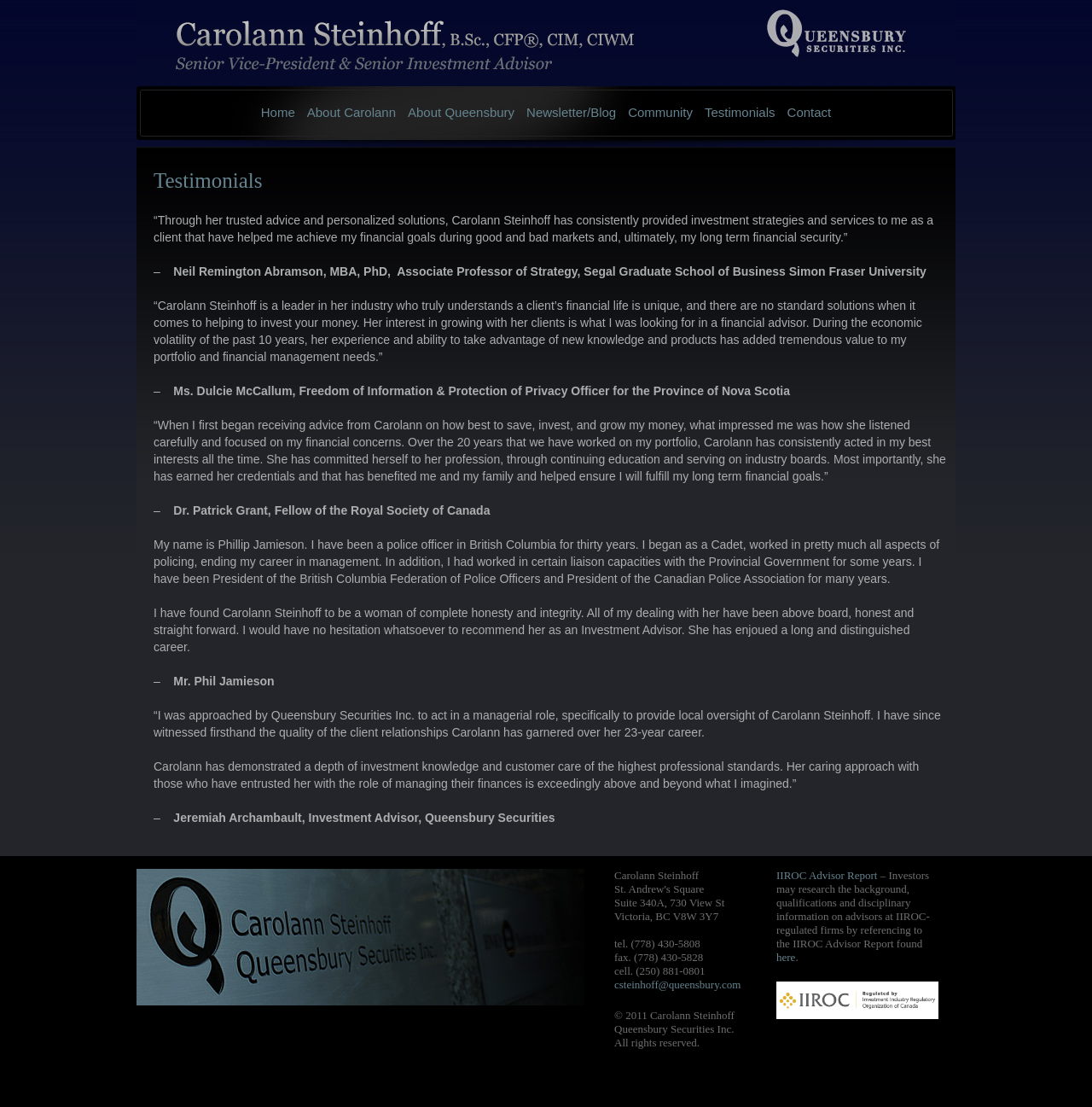What is the name of the senior investment advisor?
Identify the answer in the screenshot and reply with a single word or phrase.

Carolann Steinhoff